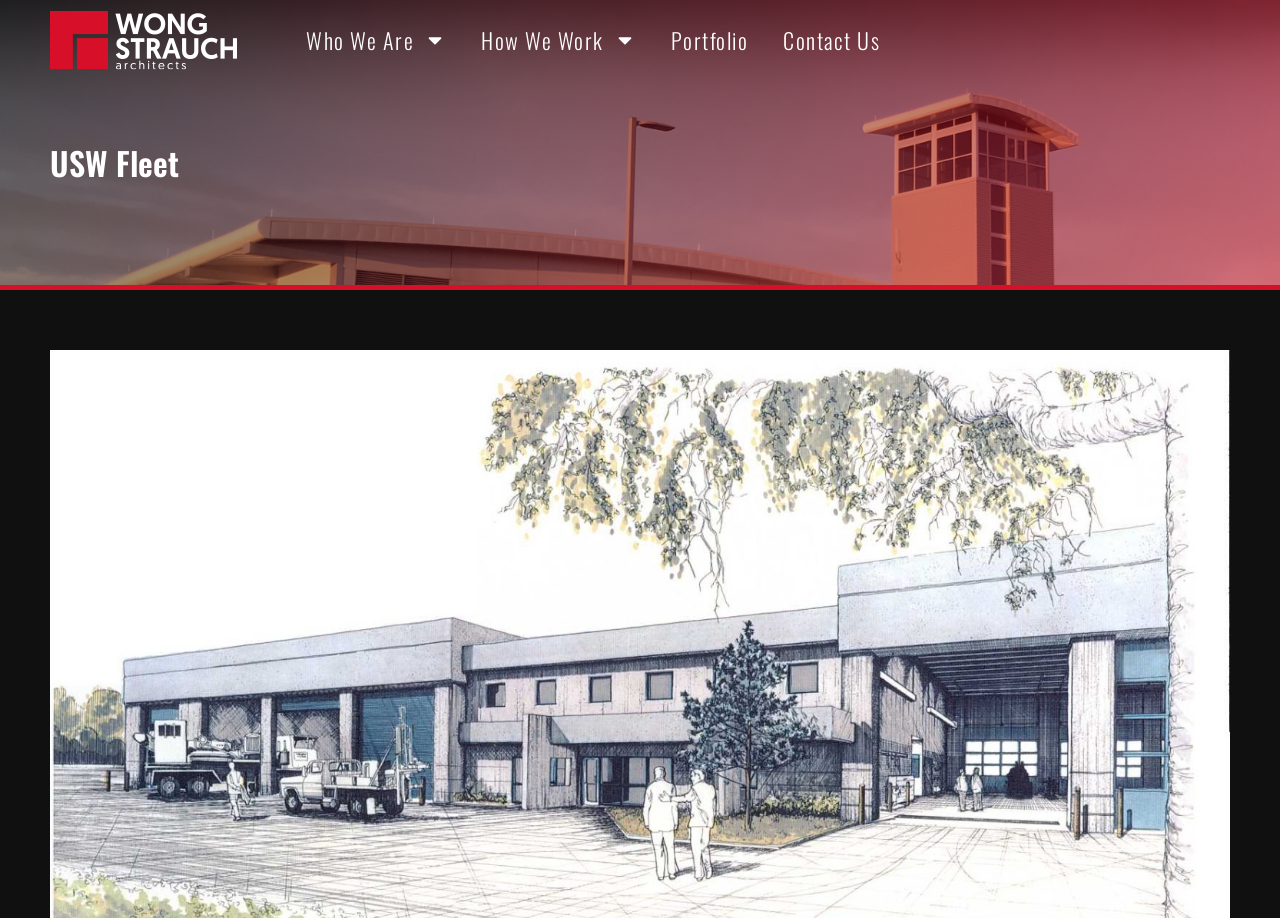What is the last menu item?
Please provide a single word or phrase as your answer based on the screenshot.

Contact Us